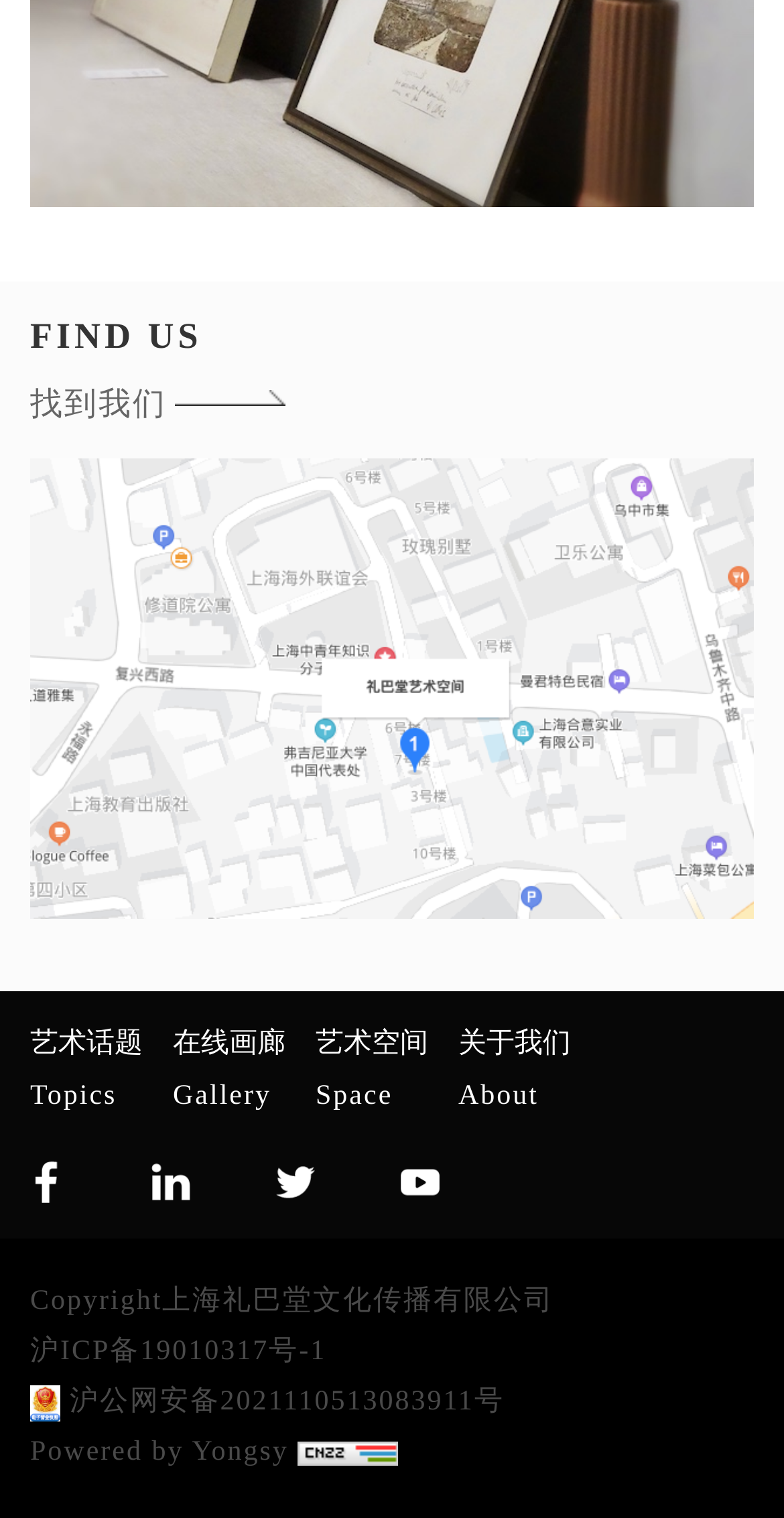Can you find the bounding box coordinates for the element that needs to be clicked to execute this instruction: "Click FIND US"? The coordinates should be given as four float numbers between 0 and 1, i.e., [left, top, right, bottom].

[0.038, 0.21, 0.962, 0.234]